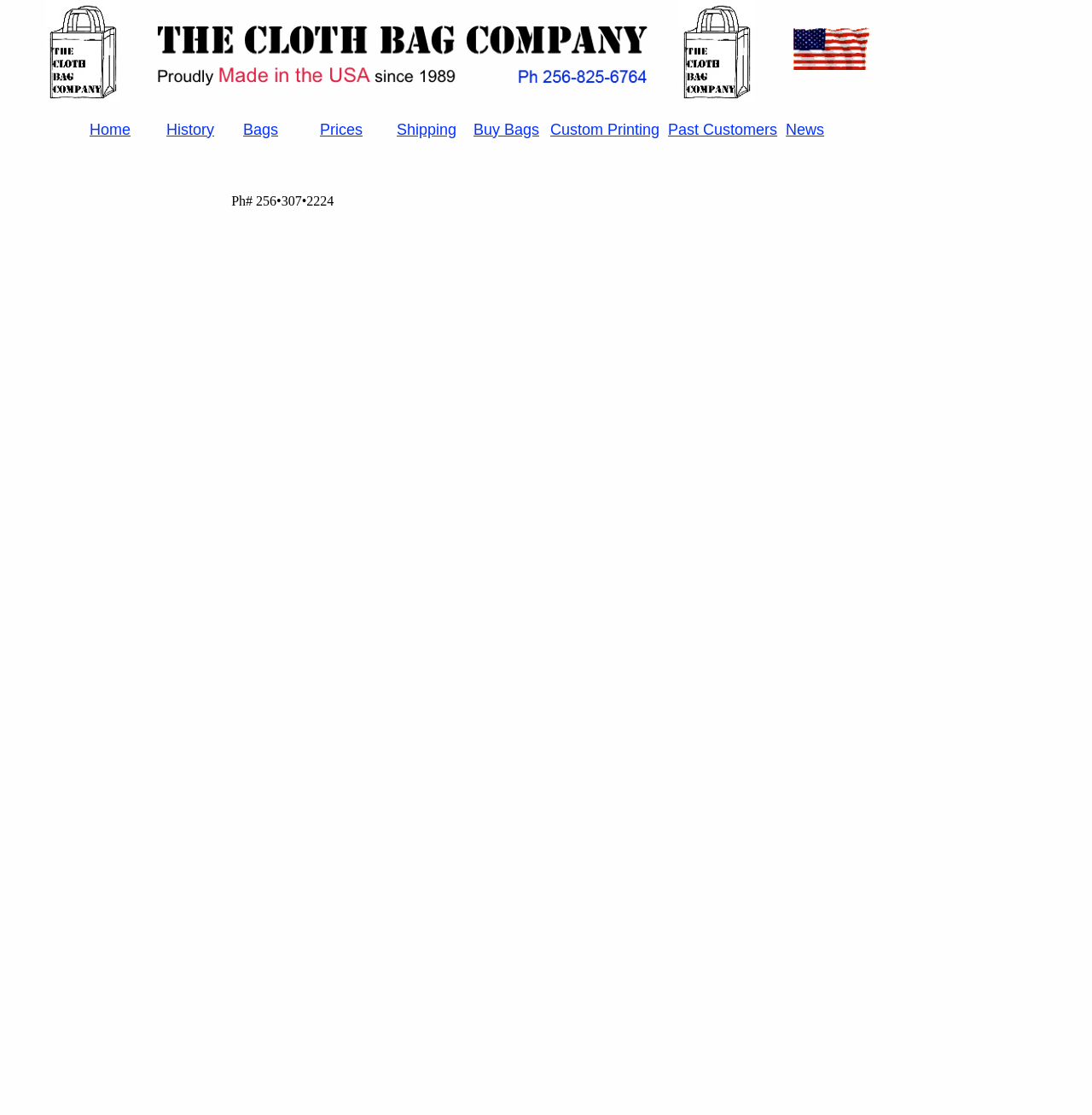Locate the UI element described by Buy Bags and provide its bounding box coordinates. Use the format (top-left x, top-left y, bottom-right x, bottom-right y) with all values as floating point numbers between 0 and 1.

[0.434, 0.109, 0.496, 0.123]